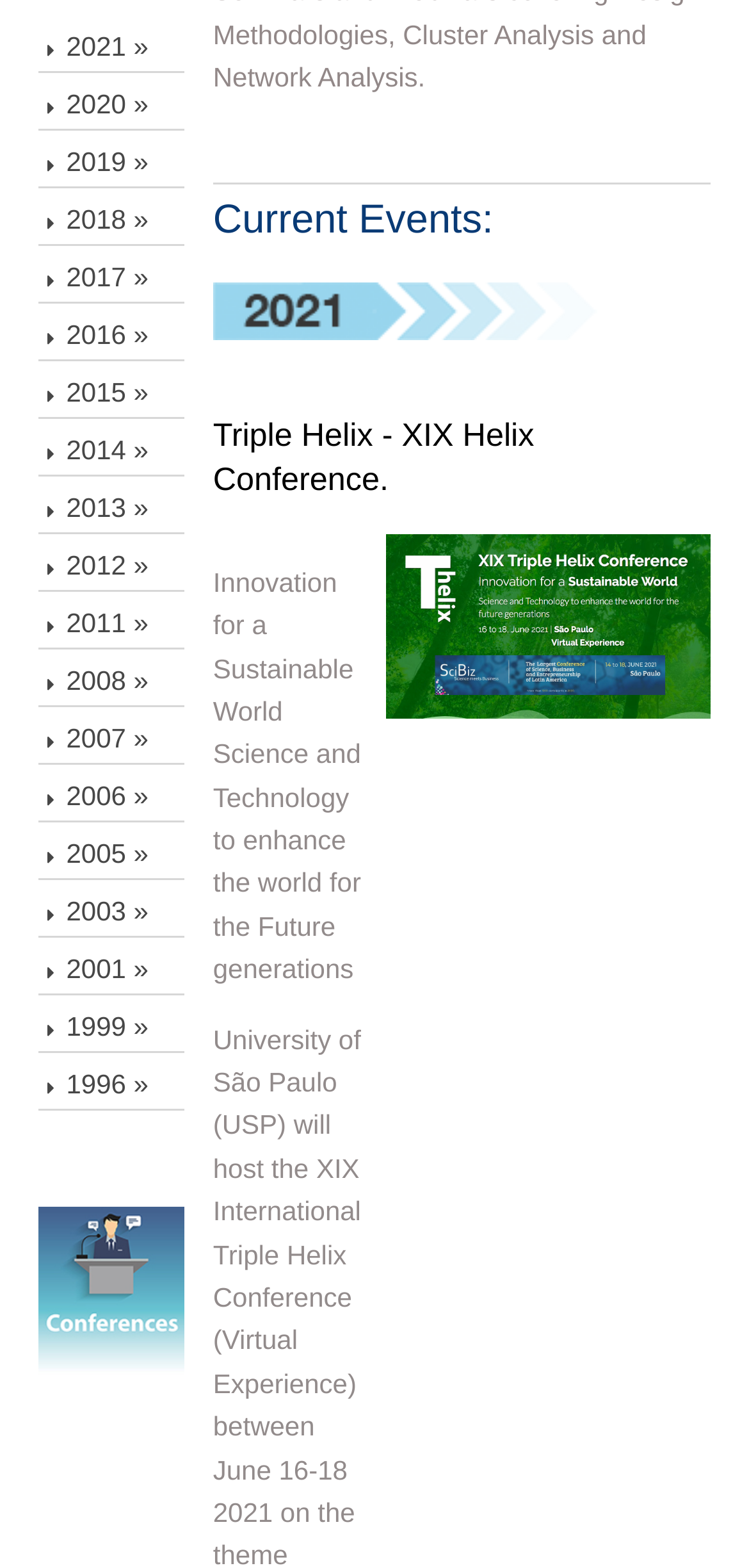Pinpoint the bounding box coordinates of the area that must be clicked to complete this instruction: "Click Triple Helix - XIX Helix Conference link".

[0.284, 0.266, 0.713, 0.317]